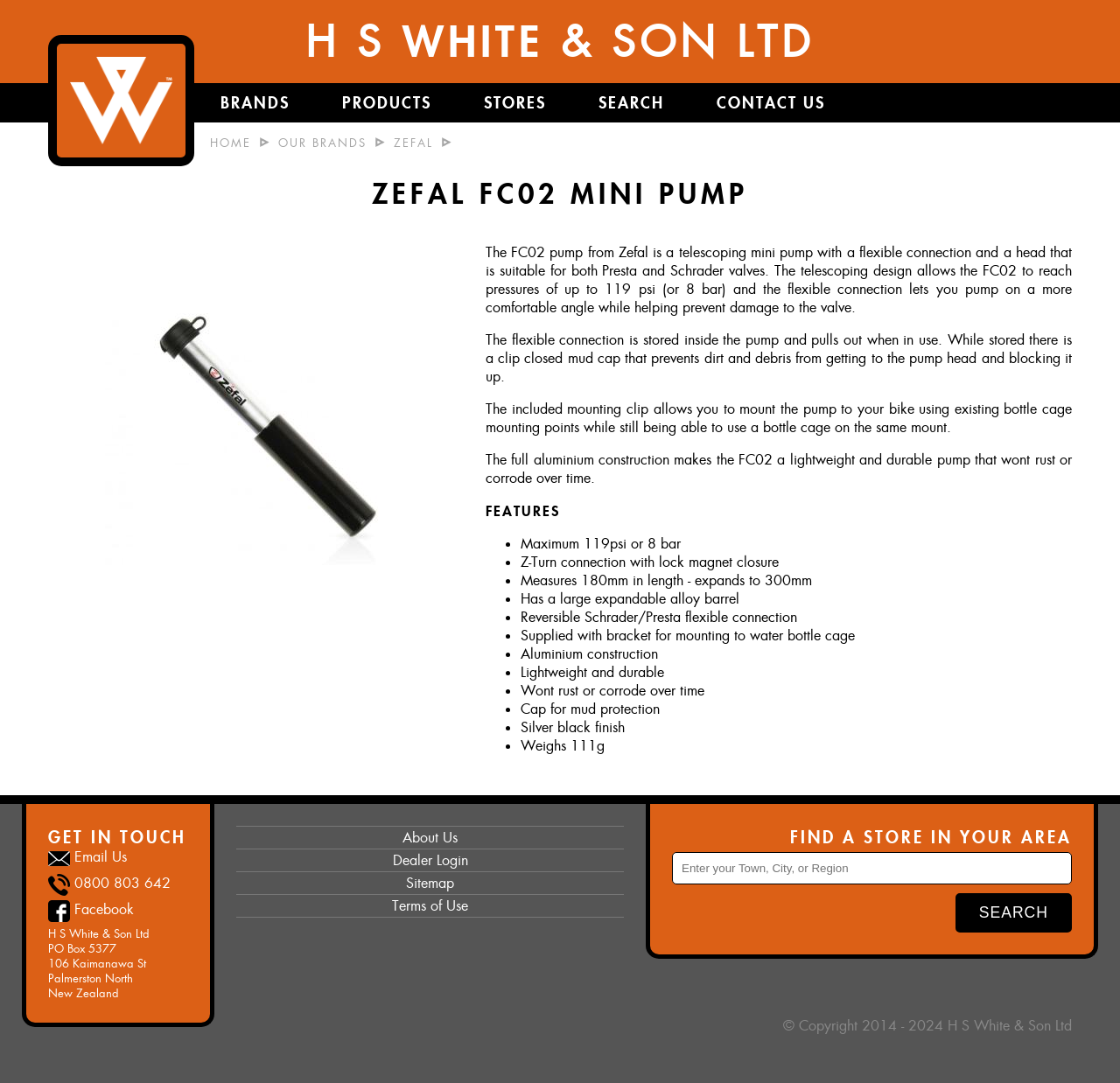Generate the text of the webpage's primary heading.

ZEFAL FC02 MINI PUMP